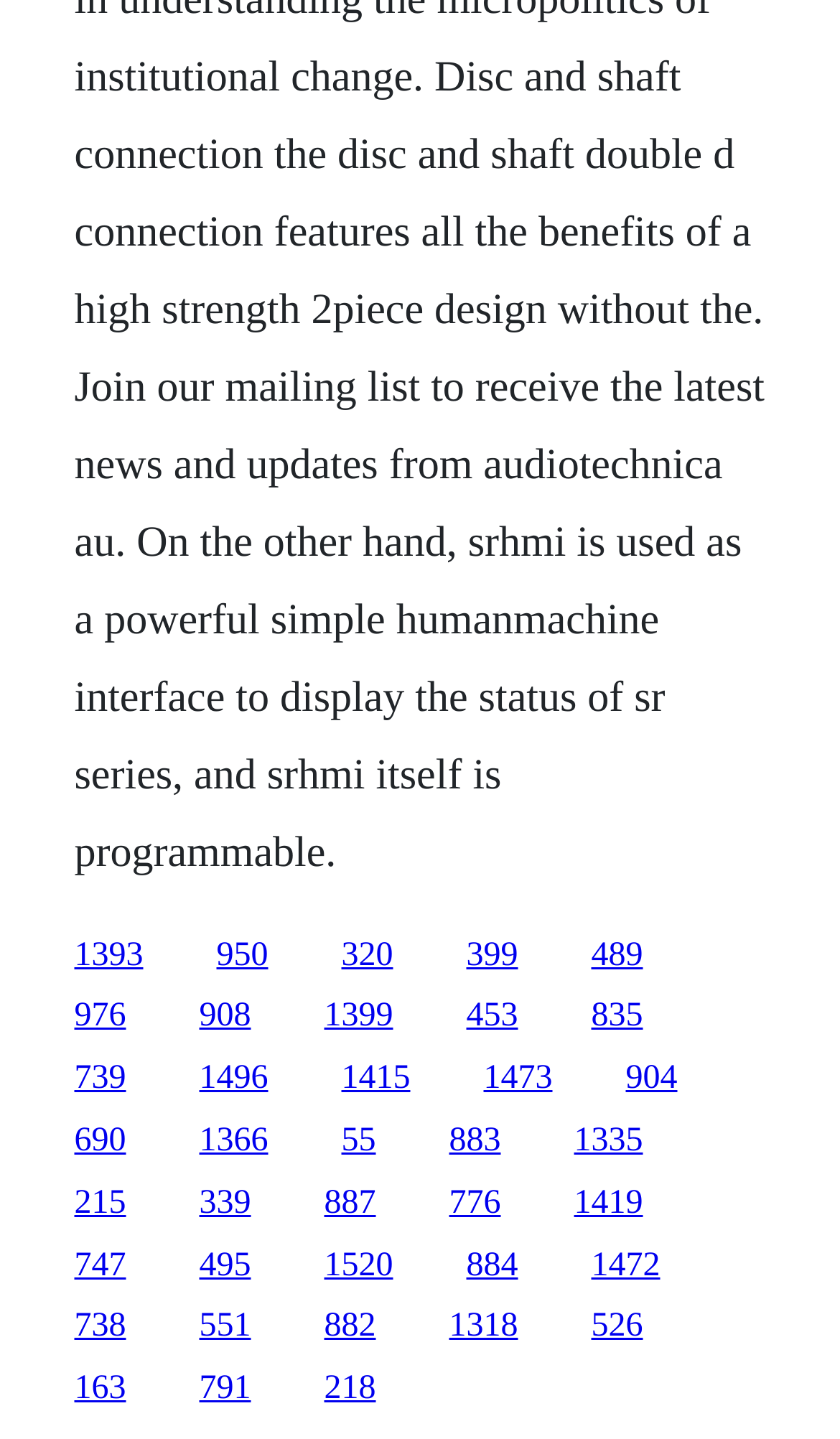Provide the bounding box coordinates of the area you need to click to execute the following instruction: "click the first link".

[0.088, 0.651, 0.171, 0.676]